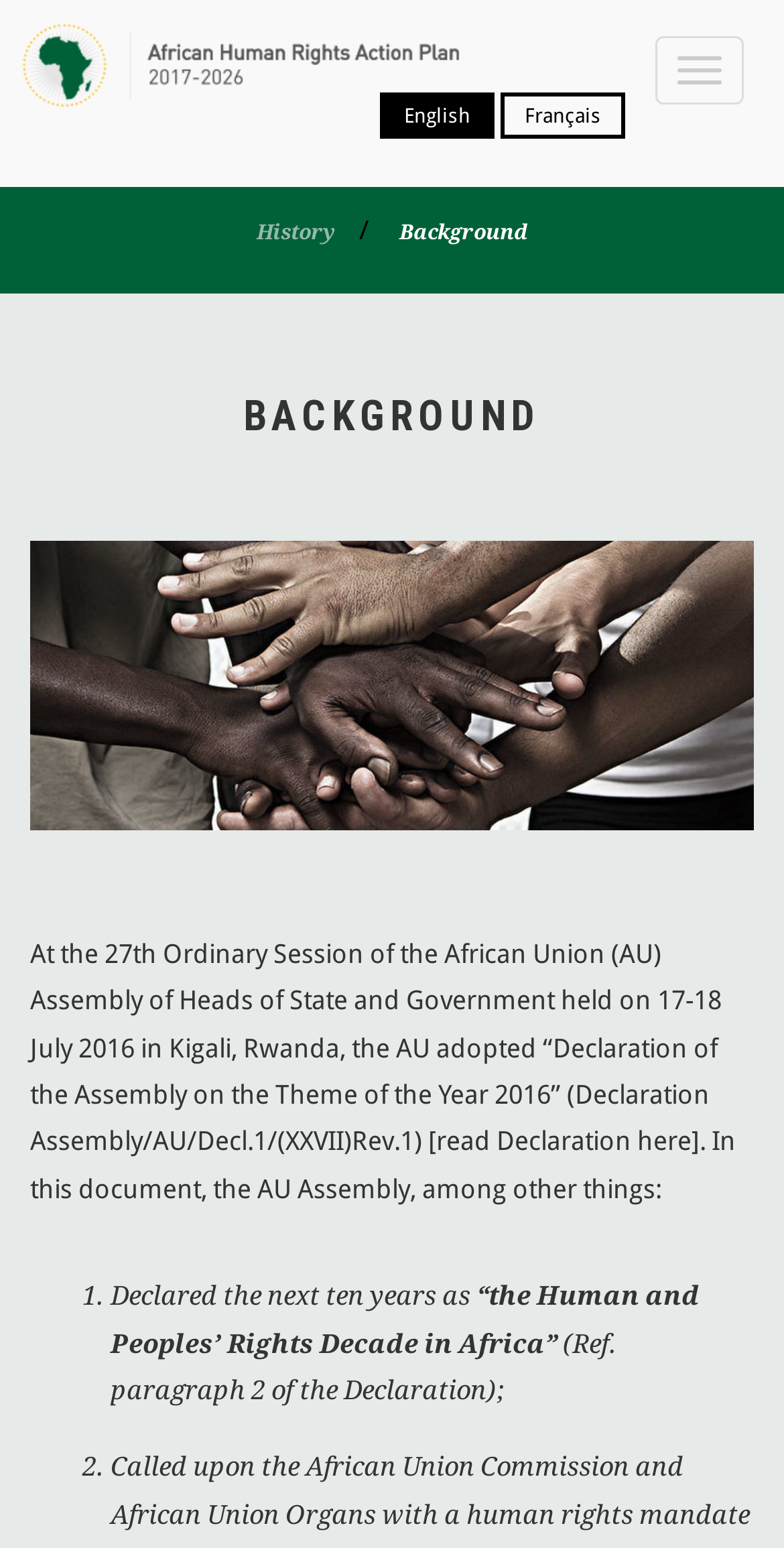Bounding box coordinates are given in the format (top-left x, top-left y, bottom-right x, bottom-right y). All values should be floating point numbers between 0 and 1. Provide the bounding box coordinate for the UI element described as: parent_node: English Français

[0.836, 0.023, 0.949, 0.068]